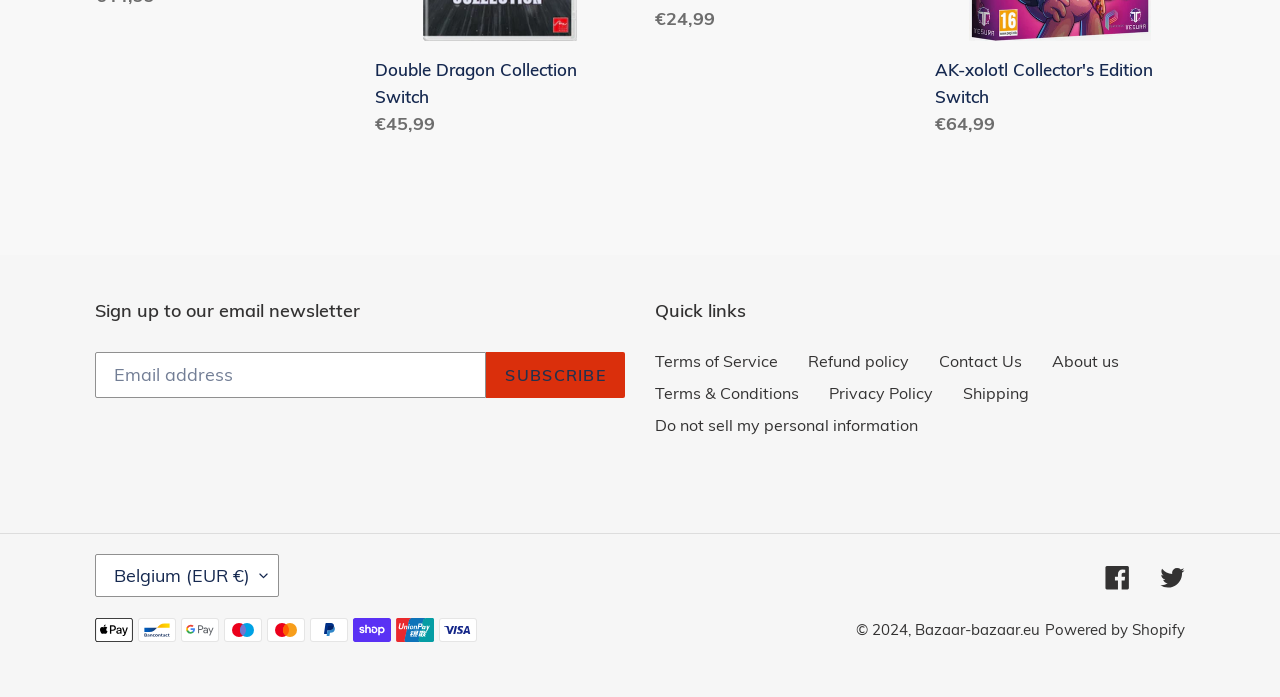Identify the bounding box coordinates of the HTML element based on this description: "credit reporting".

None